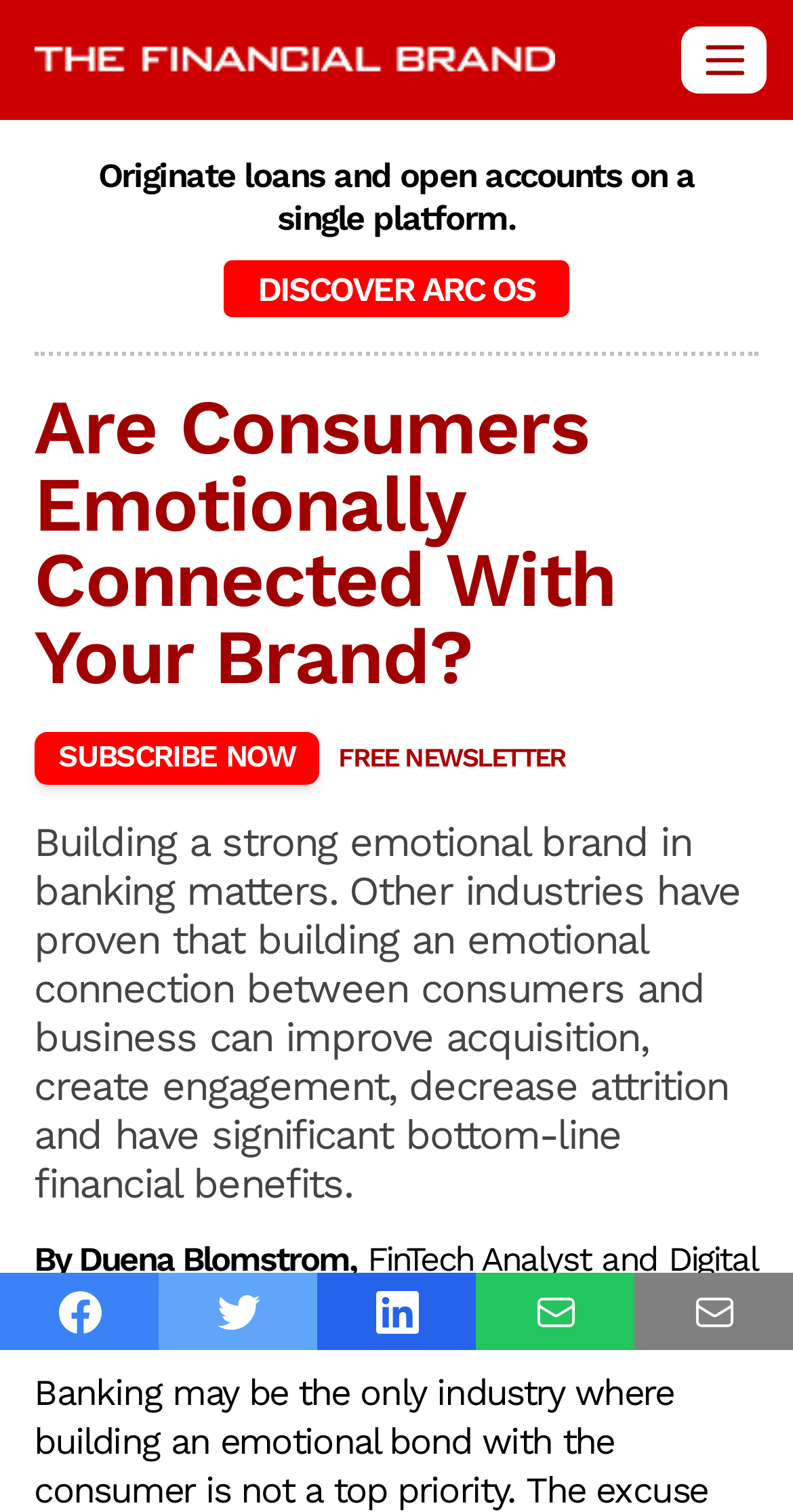Please respond to the question with a concise word or phrase:
What is the profession of the author?

FinTech Analyst